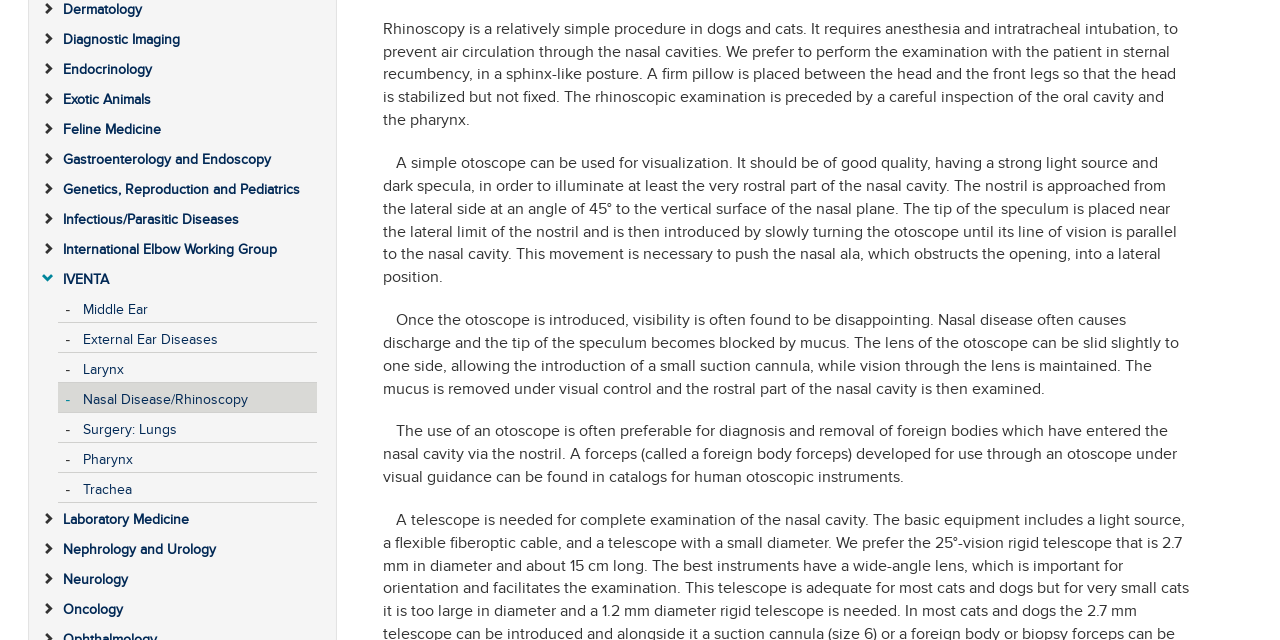Determine the bounding box coordinates (top-left x, top-left y, bottom-right x, bottom-right y) of the UI element described in the following text: ارسال مقاله

None